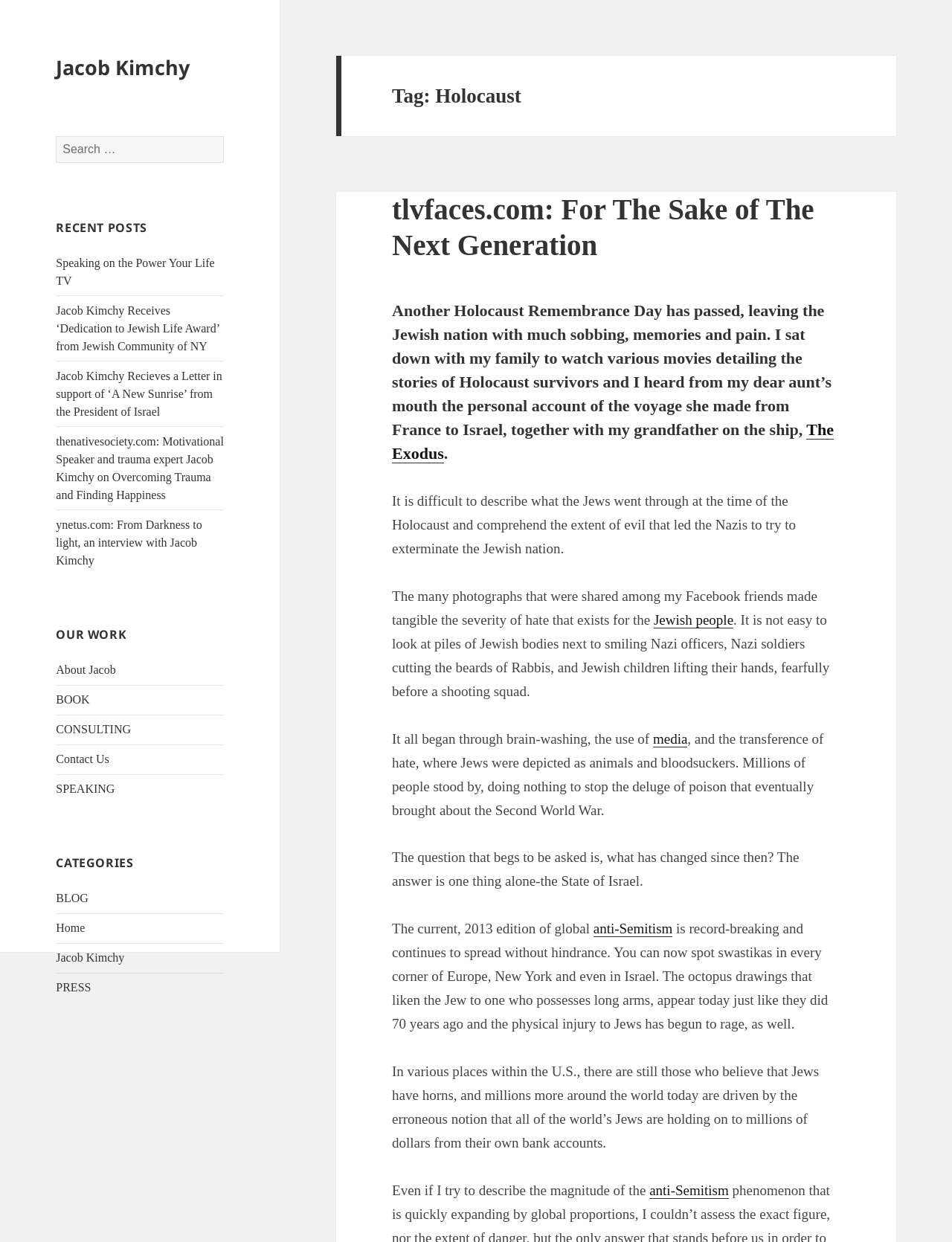Identify the bounding box for the UI element described as: "The Exodus". The coordinates should be four float numbers between 0 and 1, i.e., [left, top, right, bottom].

[0.412, 0.338, 0.876, 0.373]